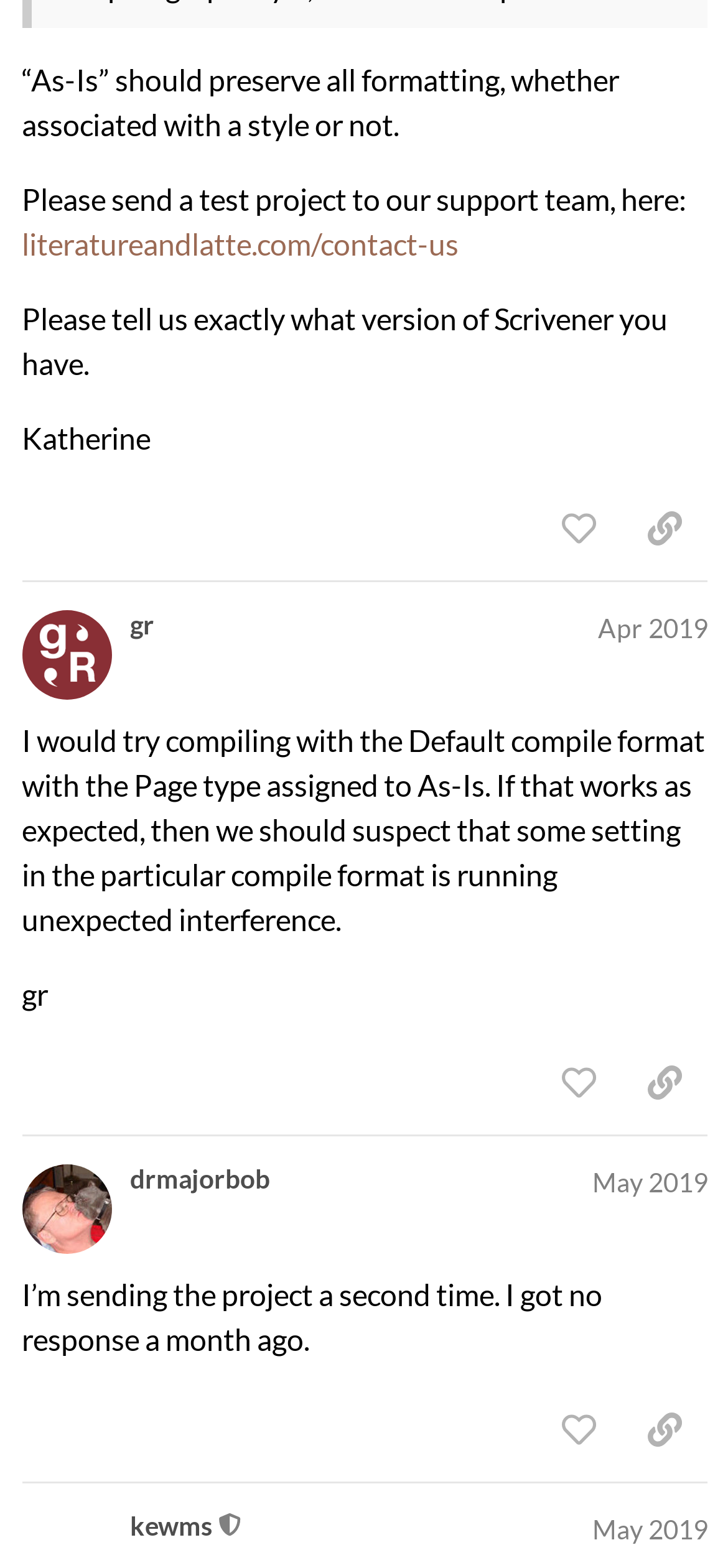Please answer the following question using a single word or phrase: 
What is the compile format suggested by gr?

Default compile format